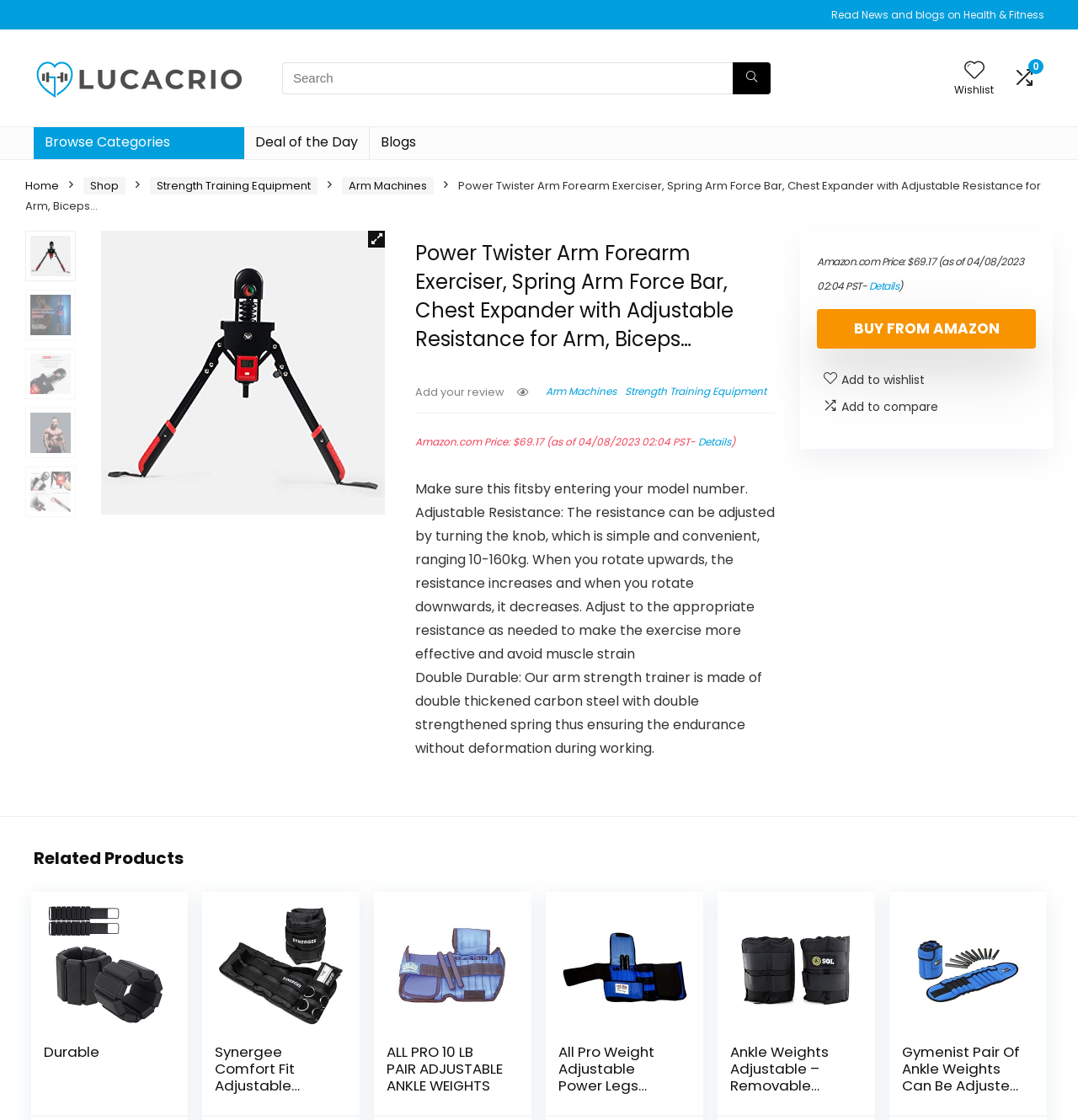Could you determine the bounding box coordinates of the clickable element to complete the instruction: "Buy from Amazon"? Provide the coordinates as four float numbers between 0 and 1, i.e., [left, top, right, bottom].

[0.758, 0.276, 0.961, 0.311]